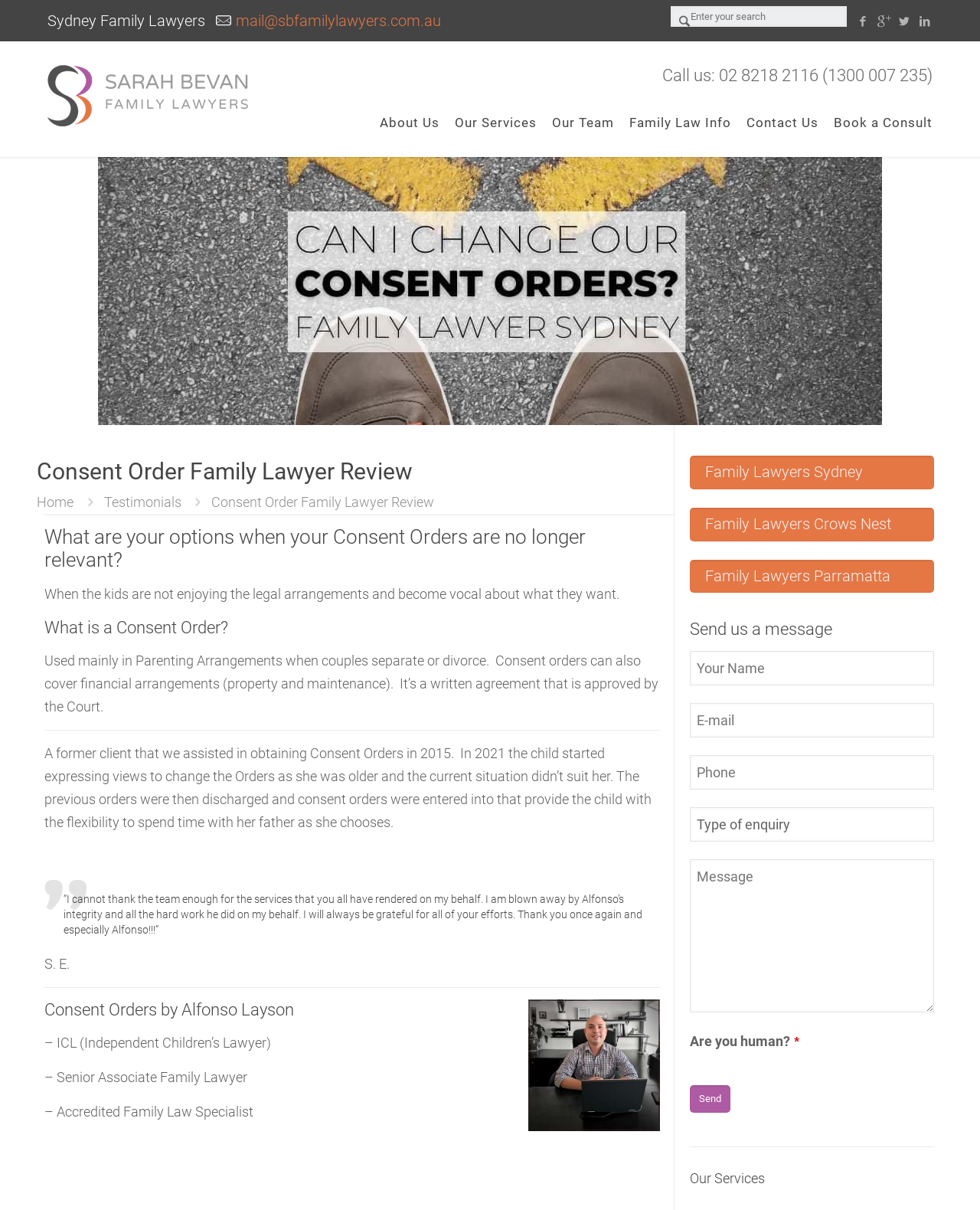Identify the bounding box coordinates of the element to click to follow this instruction: 'Enter your name'. Ensure the coordinates are four float values between 0 and 1, provided as [left, top, right, bottom].

None